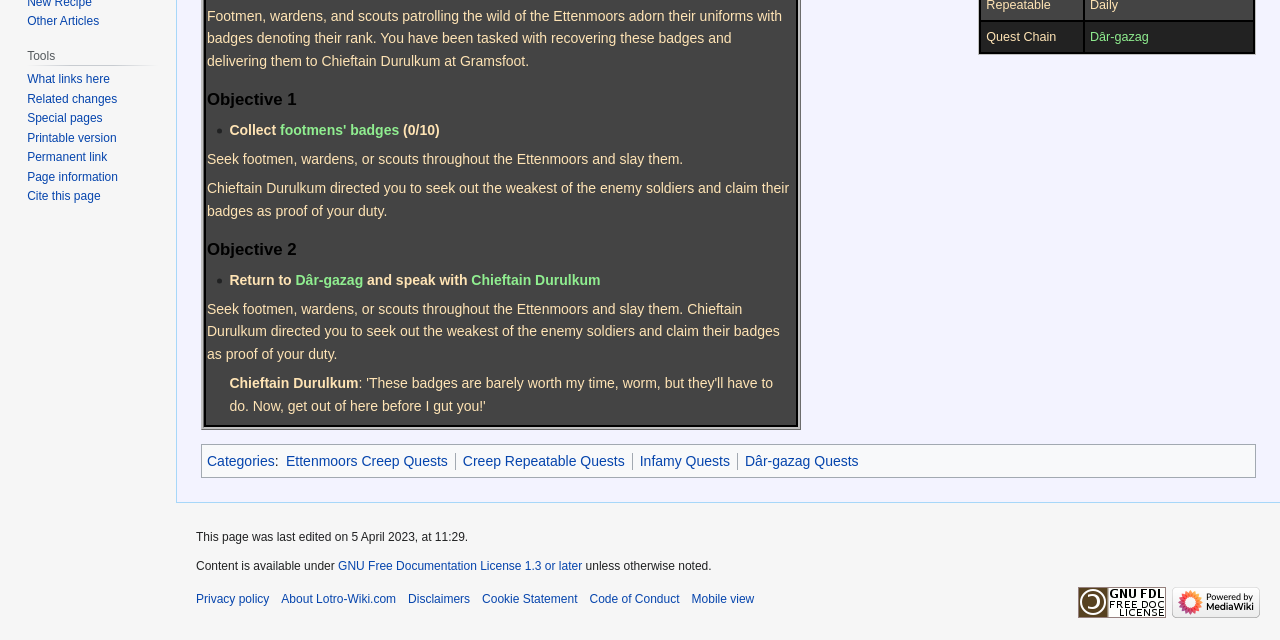From the webpage screenshot, predict the bounding box of the UI element that matches this description: "Code of Conduct".

[0.461, 0.925, 0.531, 0.947]